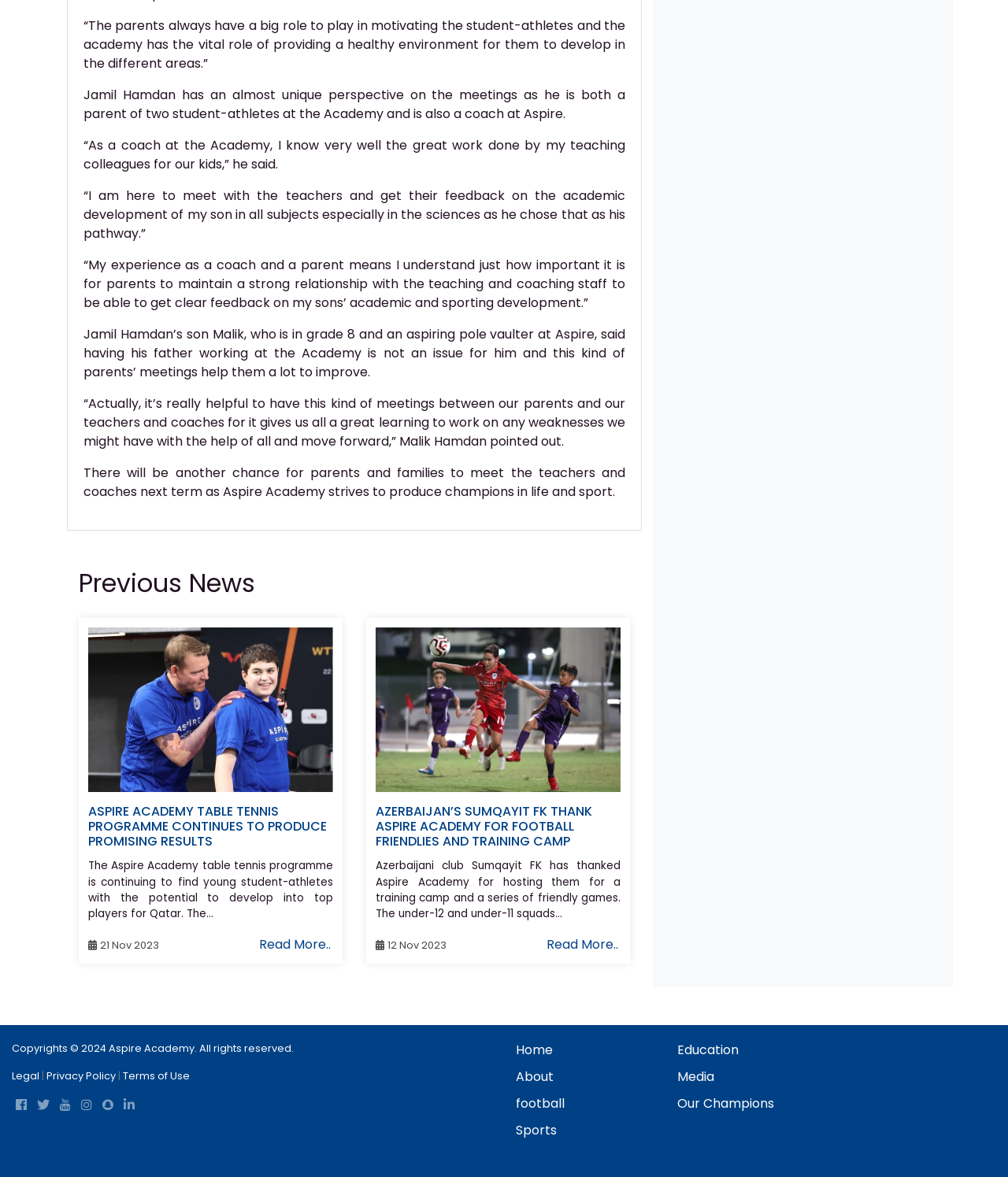What is the date of the news article about Azerbaijan's Sumqayit FK?
Please answer the question as detailed as possible.

The text states that the news article about Azerbaijan's Sumqayit FK thanking Aspire Academy for football friendlies and training camp was published on 12 Nov 2023, which is the date of the news article.